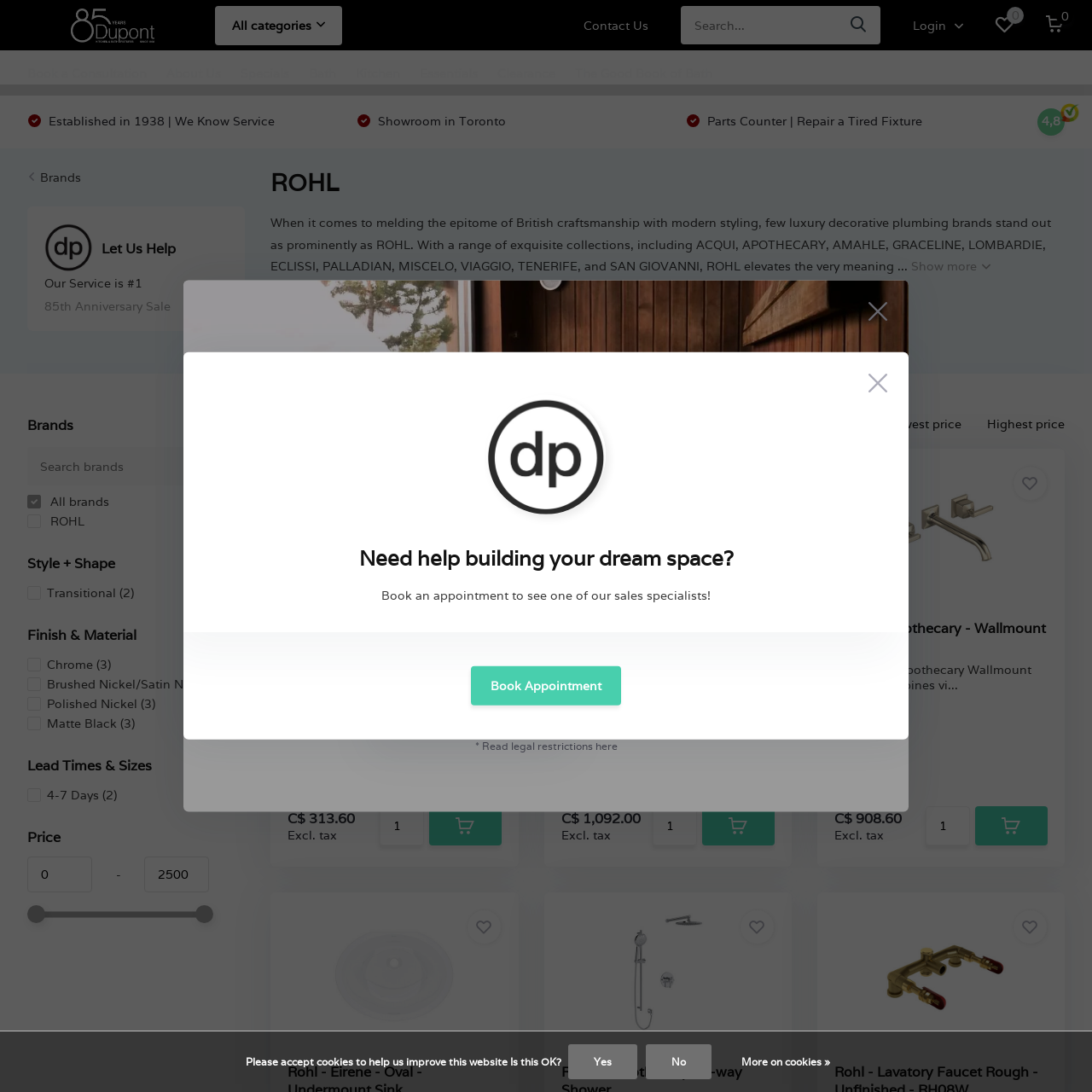What is the brand name of the luxury decorative plumbing?
Please provide a single word or phrase as your answer based on the image.

ROHL